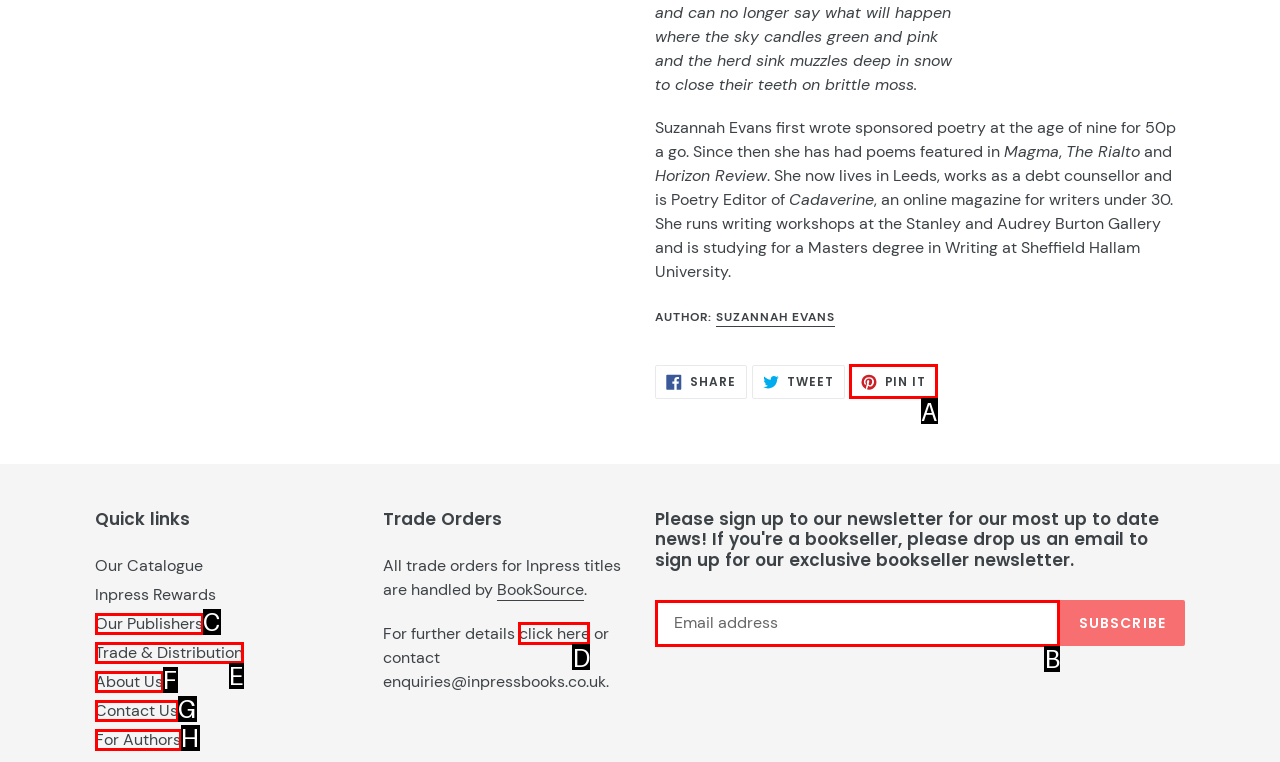Determine the HTML element that best matches this description: Trade & Distribution from the given choices. Respond with the corresponding letter.

E